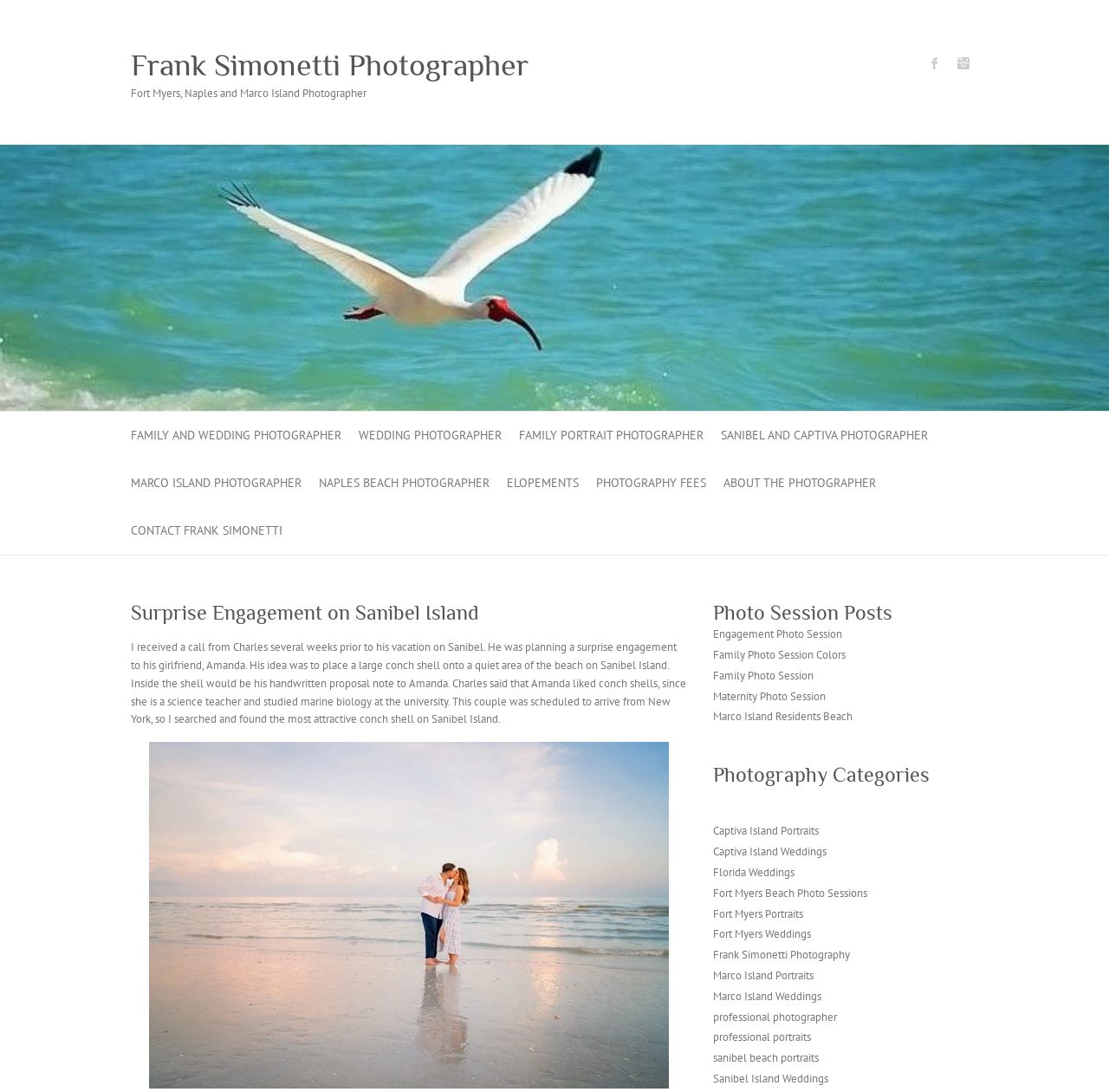Please determine the bounding box coordinates, formatted as (top-left x, top-left y, bottom-right x, bottom-right y), with all values as floating point numbers between 0 and 1. Identify the bounding box of the region described as: professional portraits

[0.643, 0.943, 0.731, 0.957]